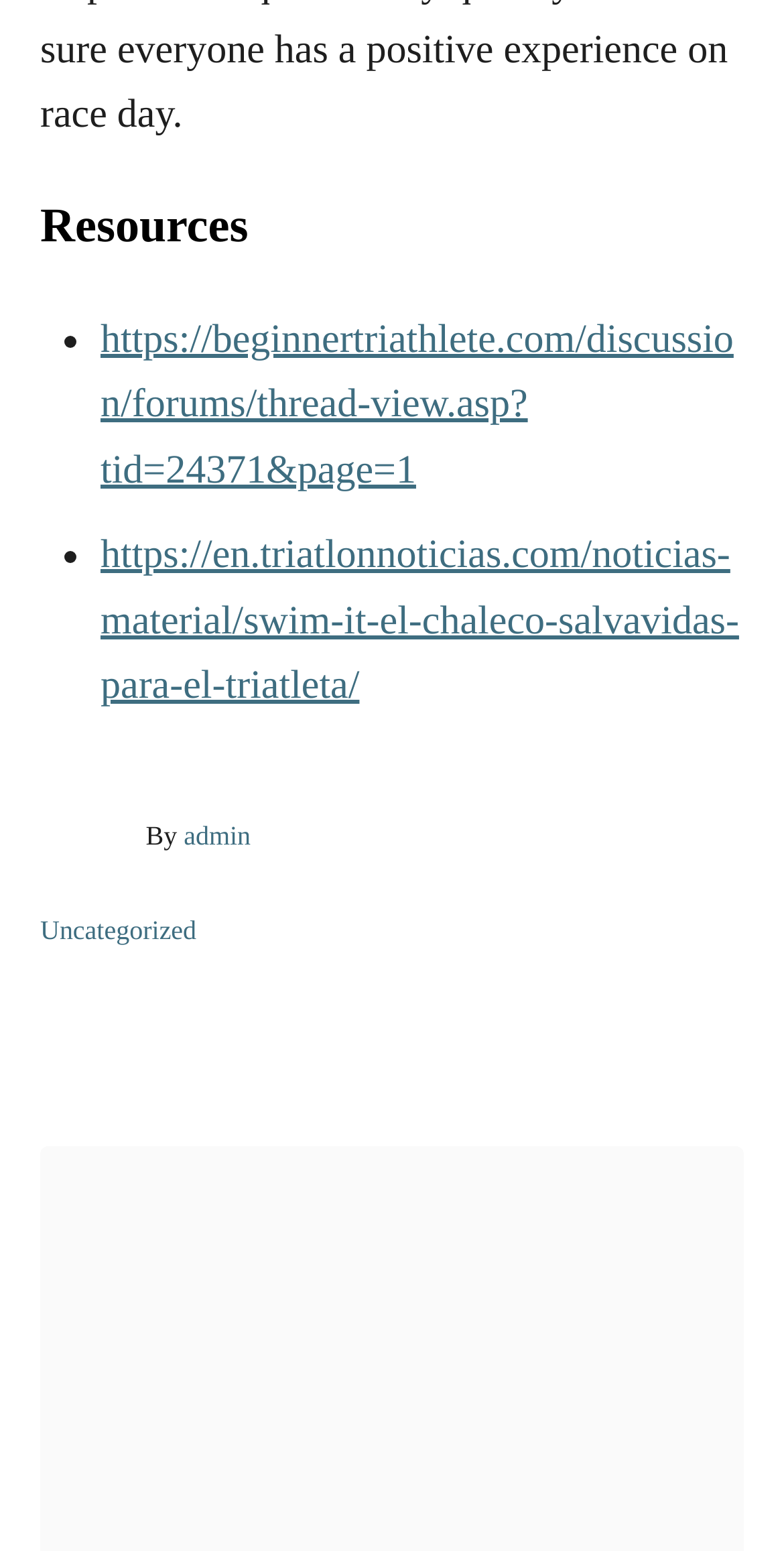What is the navigation section called?
Please respond to the question with a detailed and well-explained answer.

I found the navigation section at the bottom of the webpage, which is called 'Post navigation'.